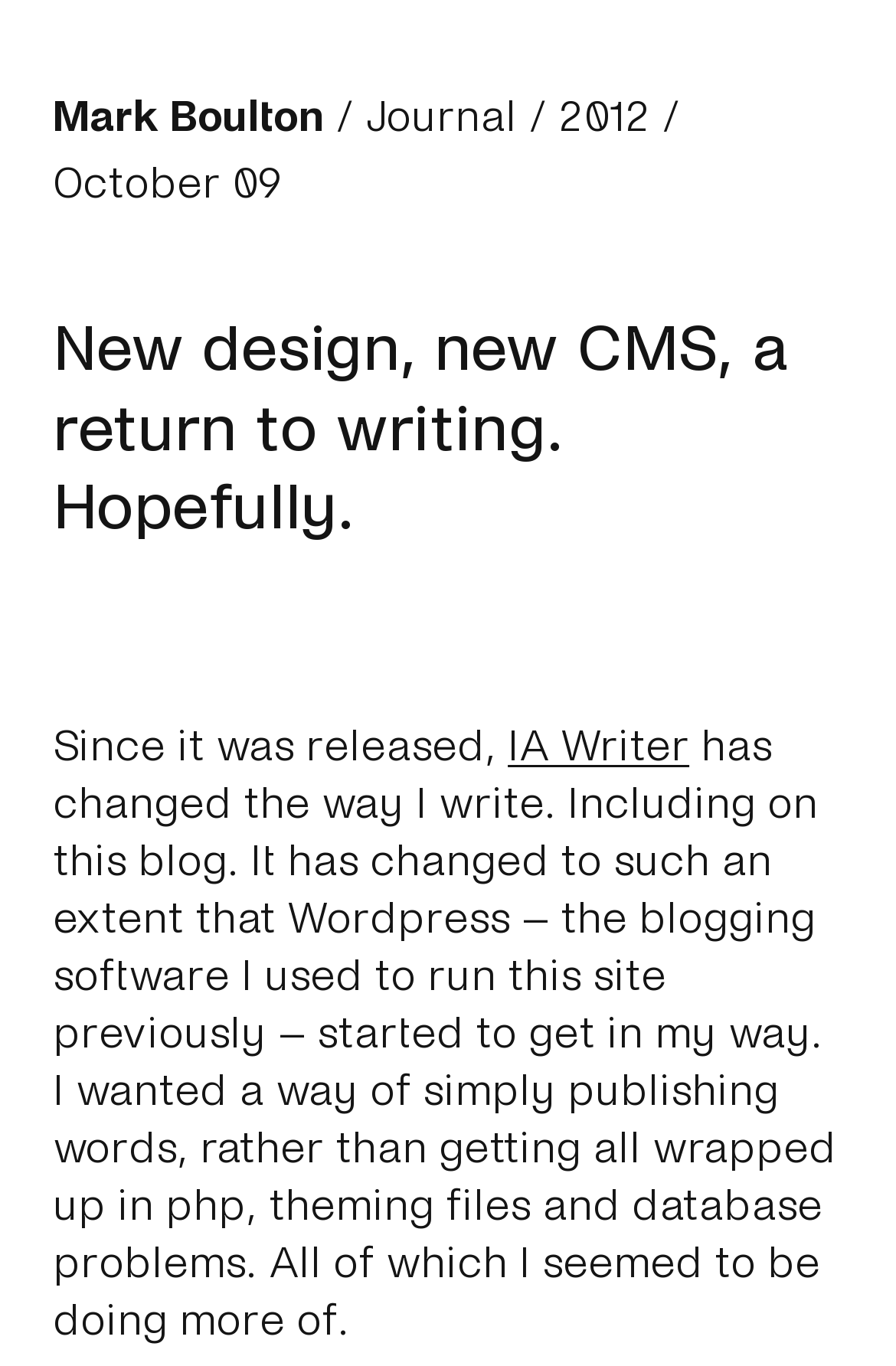Provide the bounding box coordinates, formatted as (top-left x, top-left y, bottom-right x, bottom-right y), with all values being floating point numbers between 0 and 1. Identify the bounding box of the UI element that matches the description: Mark Boulton

[0.059, 0.064, 0.362, 0.103]